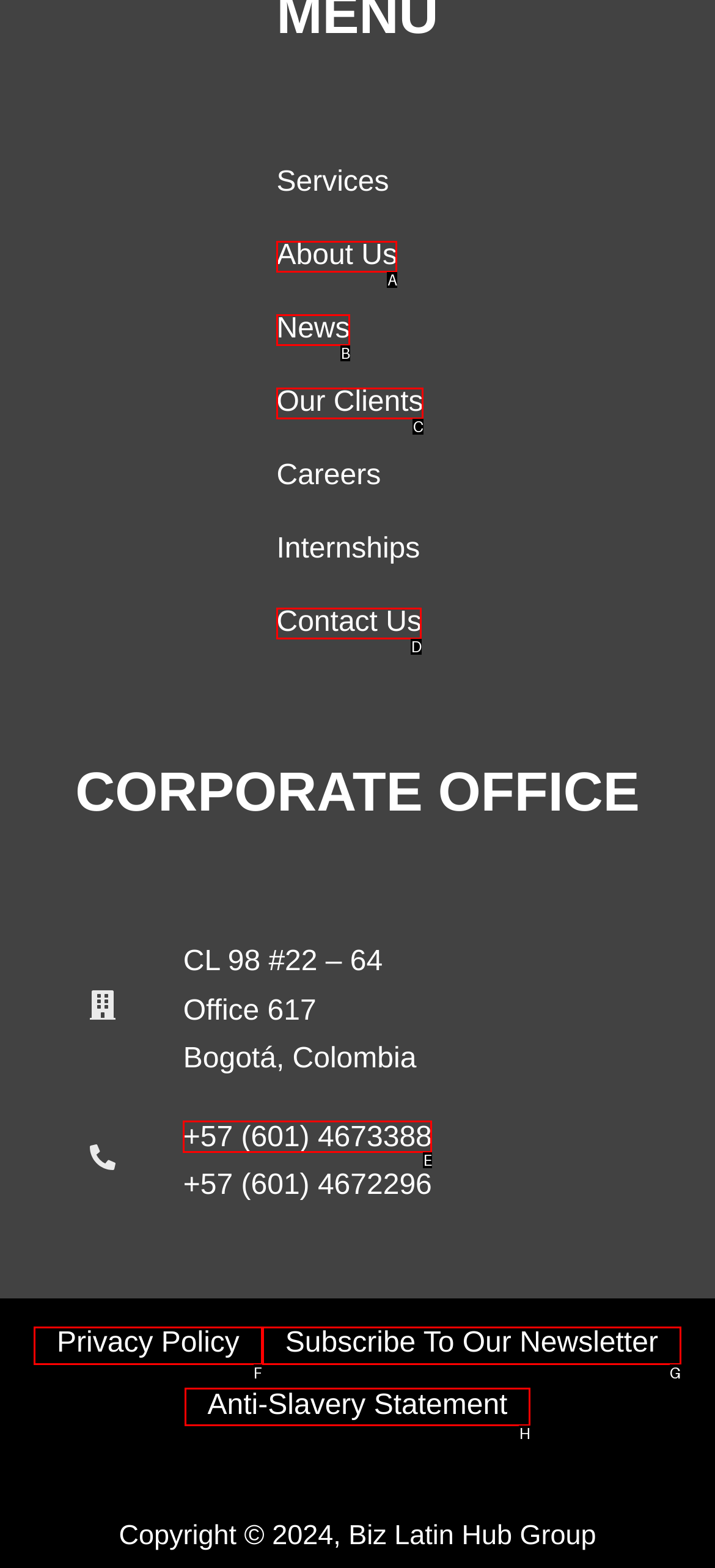What is the letter of the UI element you should click to Call +57 (601) 4673388? Provide the letter directly.

E